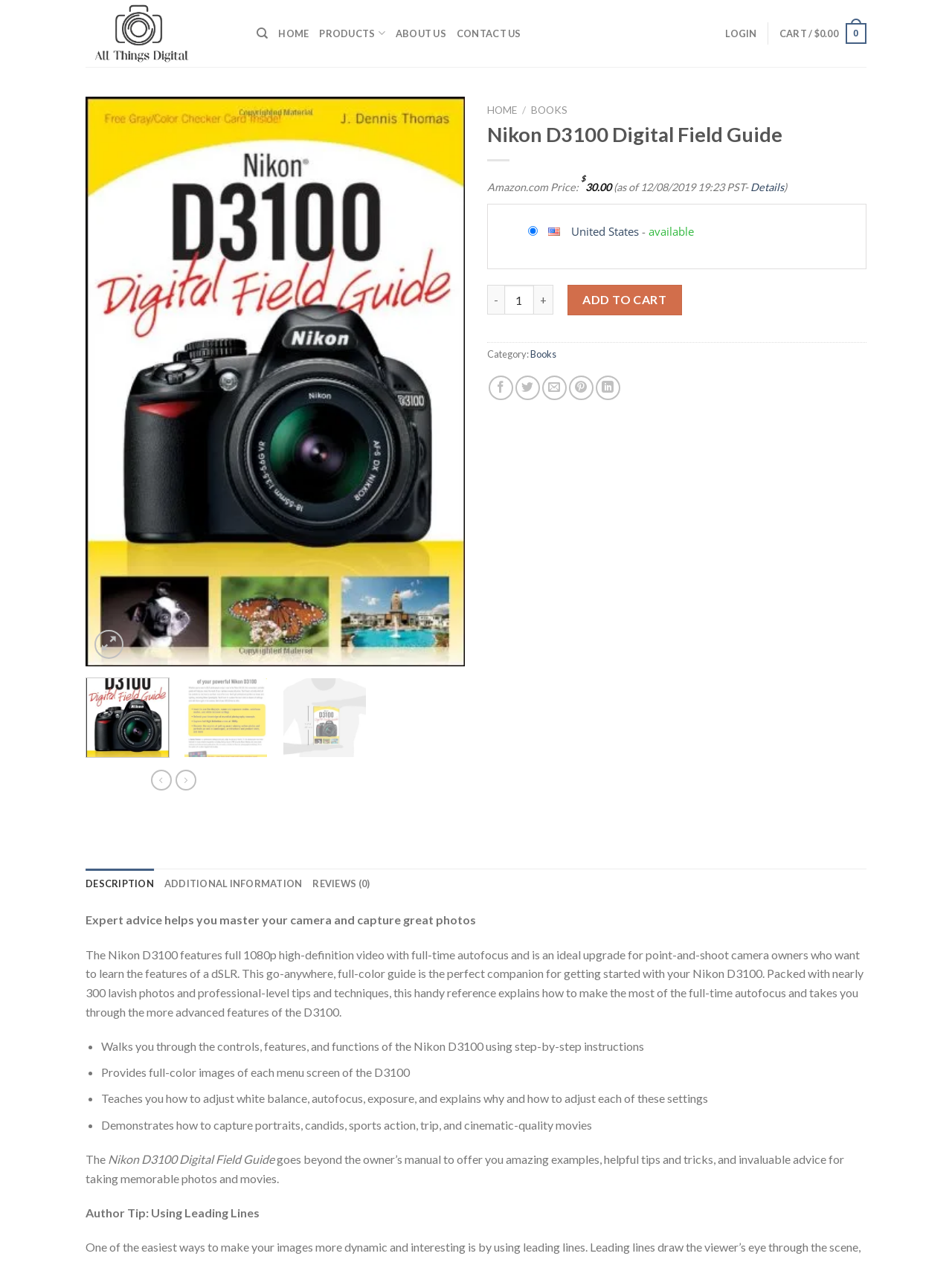Find the bounding box coordinates of the area that needs to be clicked in order to achieve the following instruction: "Add to cart". The coordinates should be specified as four float numbers between 0 and 1, i.e., [left, top, right, bottom].

[0.596, 0.226, 0.716, 0.25]